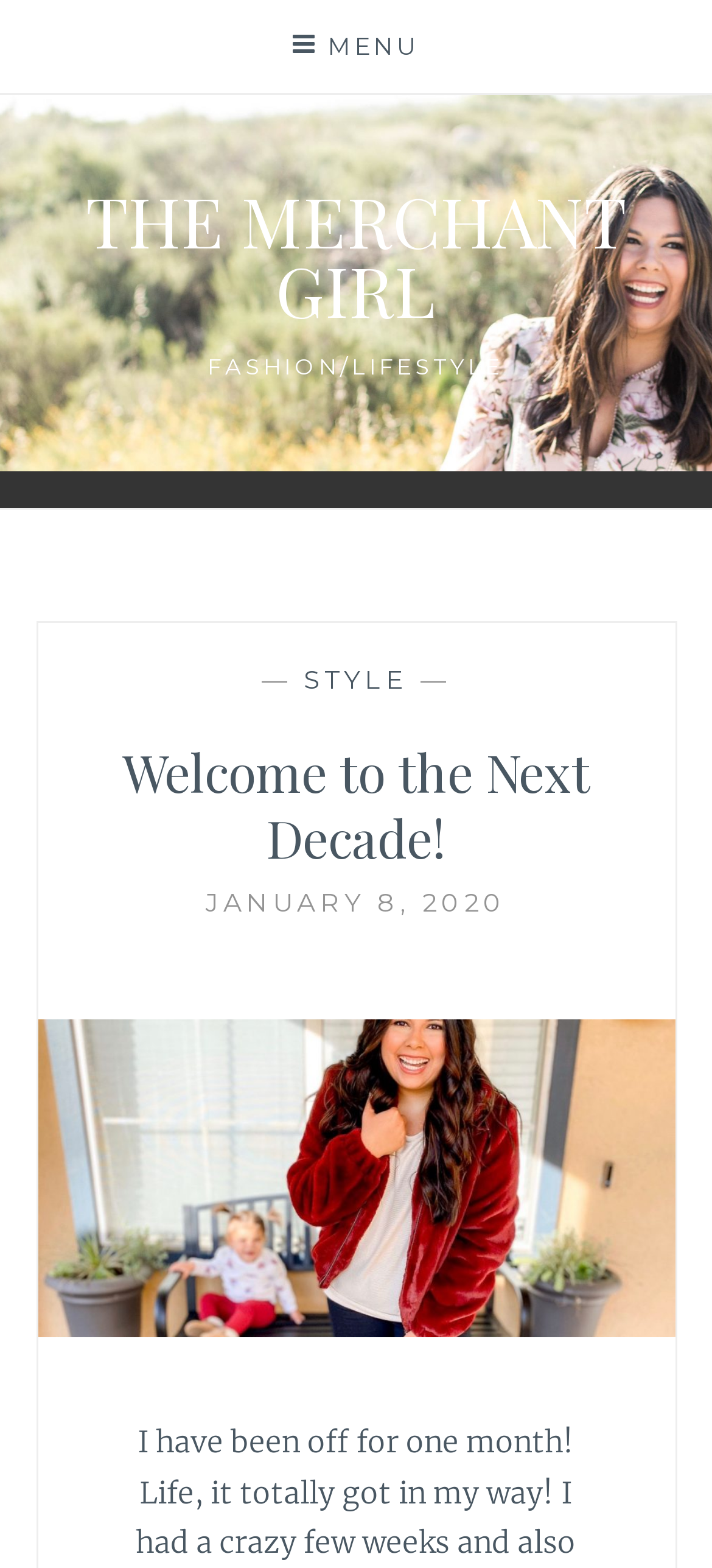Answer the question in a single word or phrase:
What is the name of the blog?

THE MERCHANT GIRL